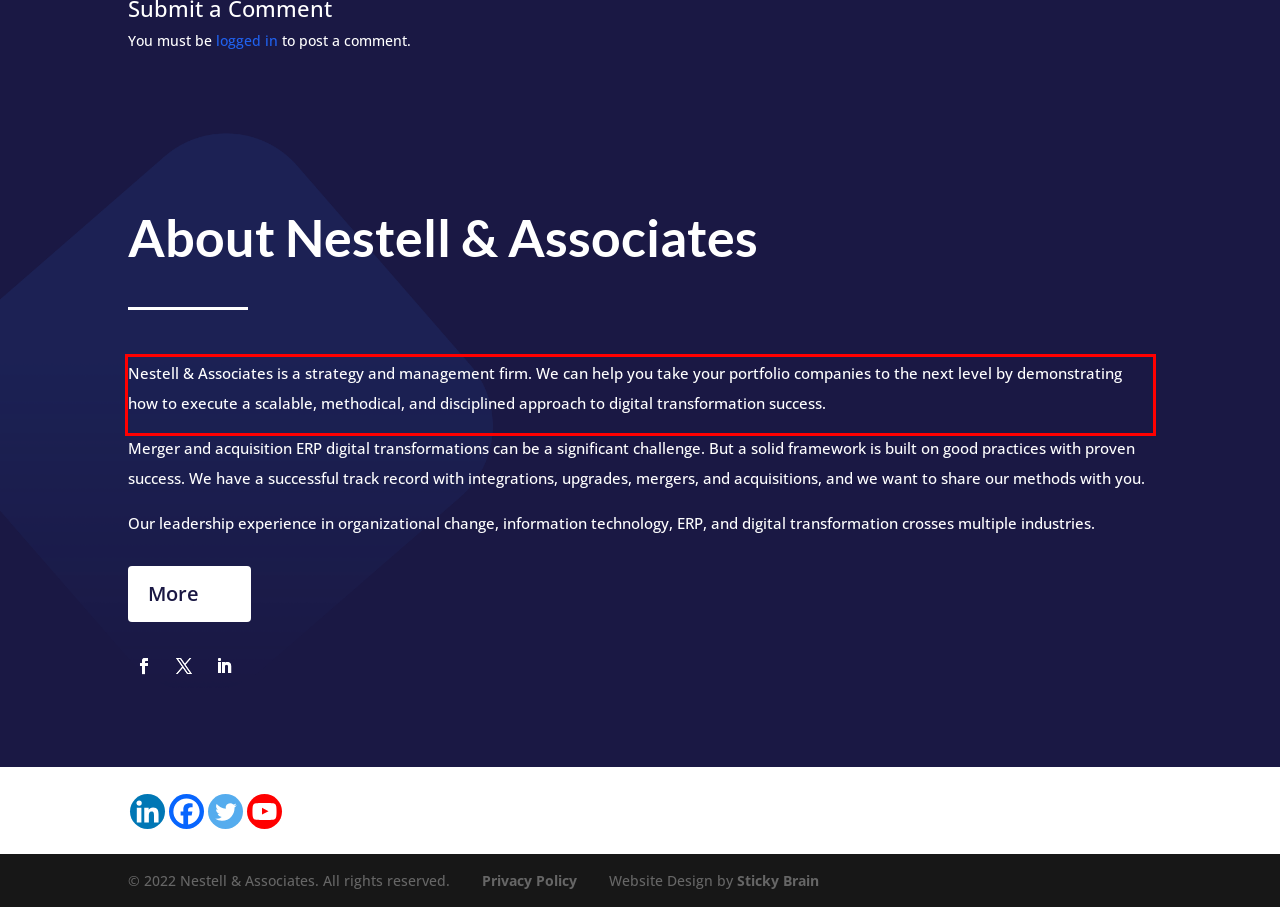Examine the screenshot of the webpage, locate the red bounding box, and generate the text contained within it.

Nestell & Associates is a strategy and management firm. We can help you take your portfolio companies to the next level by demonstrating how to execute a scalable, methodical, and disciplined approach to digital transformation success.